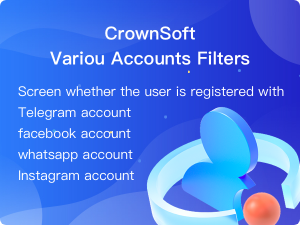Offer a detailed narrative of what is shown in the image.

The image promotes "CrownSoft's Various Accounts Filters," a tool designed to streamline user account verification across multiple social media platforms. The vibrant blue background features graphic elements that suggest connectivity and usability. Prominently displayed is the title, "CrownSoft Various Accounts Filters," followed by a descriptive text outlining its capabilities: it allows users to check if individuals are registered on popular platforms such as Telegram, Facebook, WhatsApp, and Instagram. This tool aims to enhance user engagement and facilitate cross-platform interactions.